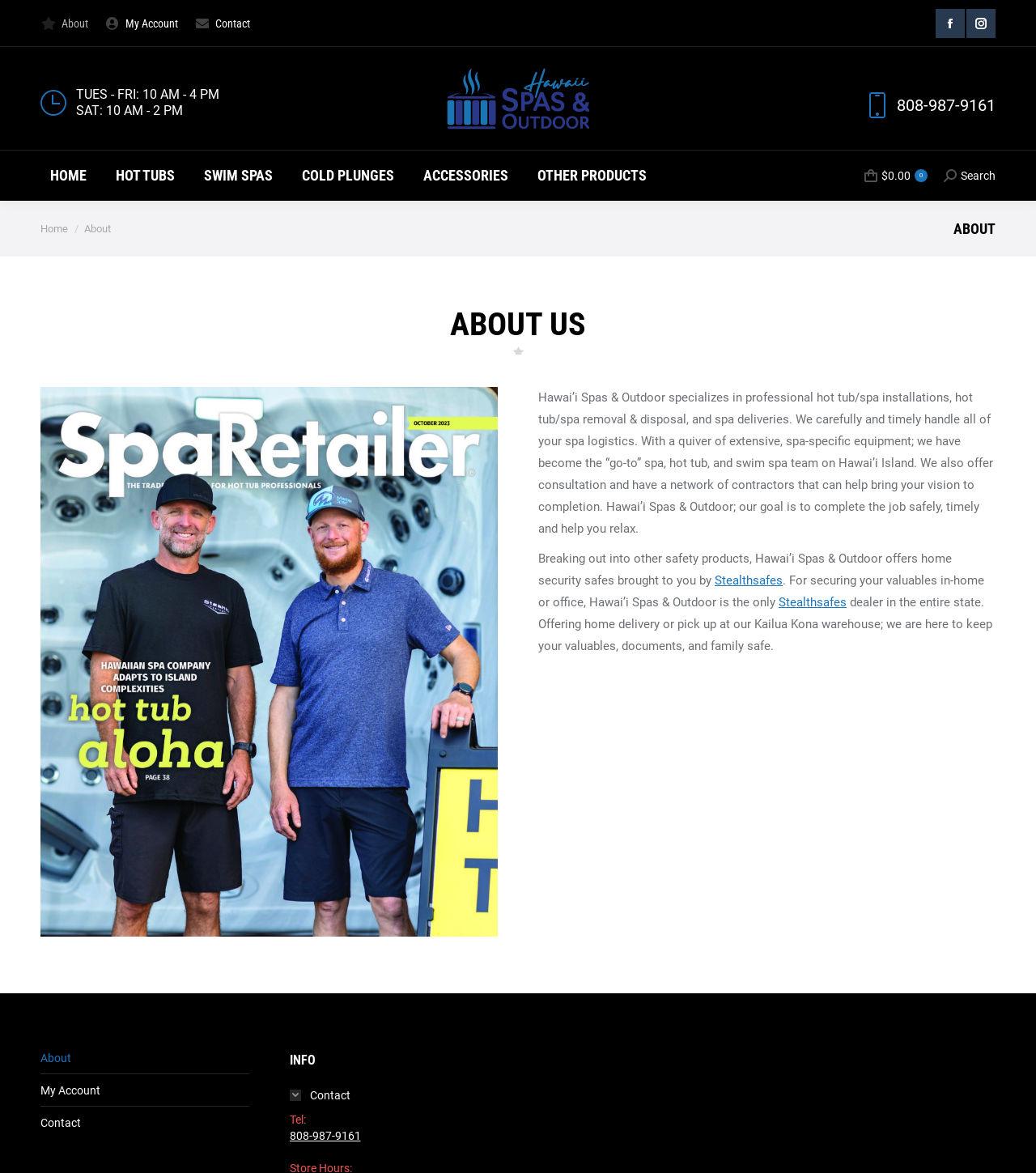Locate the bounding box coordinates of the clickable part needed for the task: "Call 808-987-9161".

[0.866, 0.081, 0.961, 0.098]